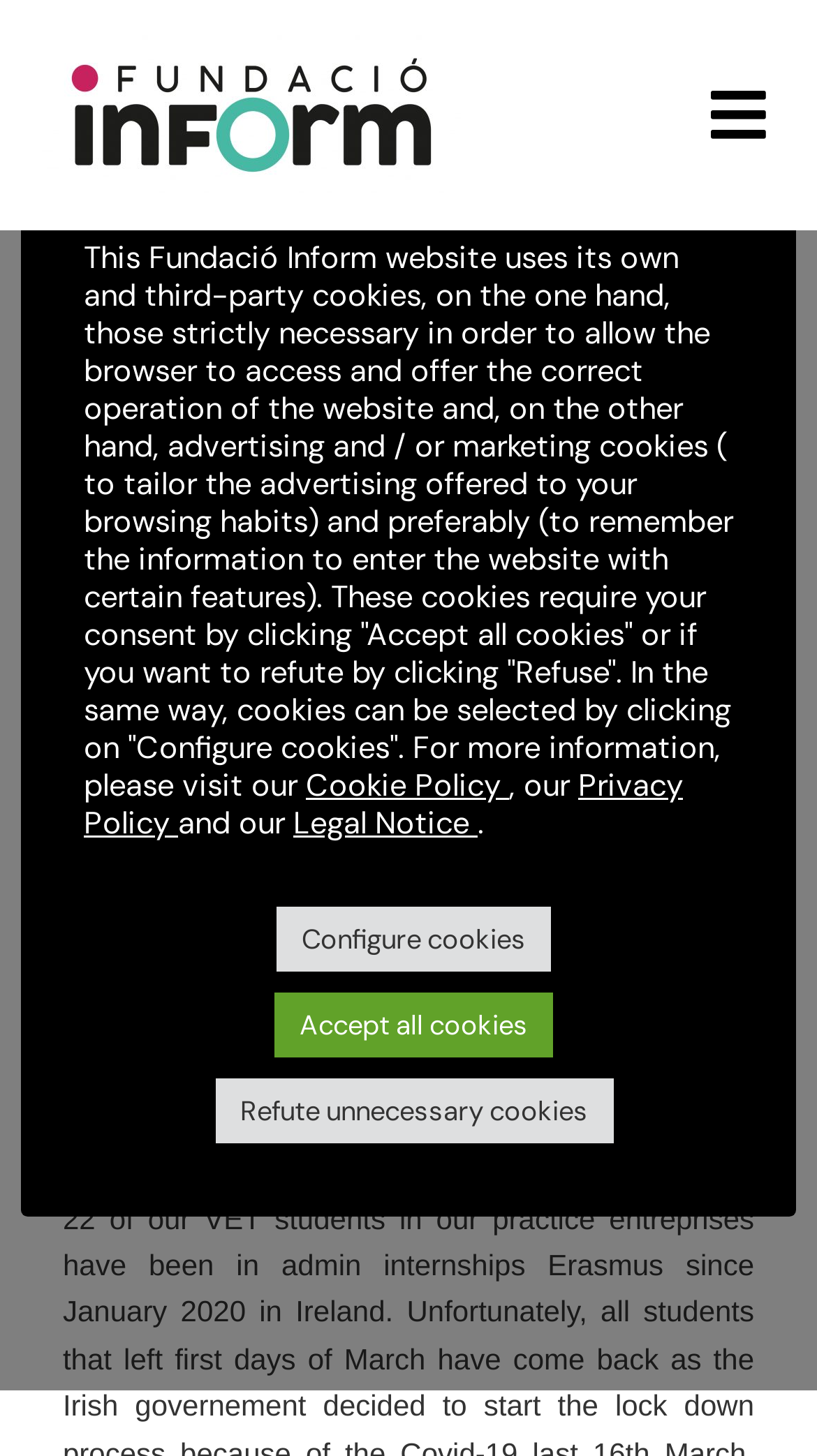What is the name of the foundation mentioned?
Answer the question with a detailed and thorough explanation.

I found the name 'Fundació Inform' mentioned on the webpage, which is likely the name of the foundation that operates this website.